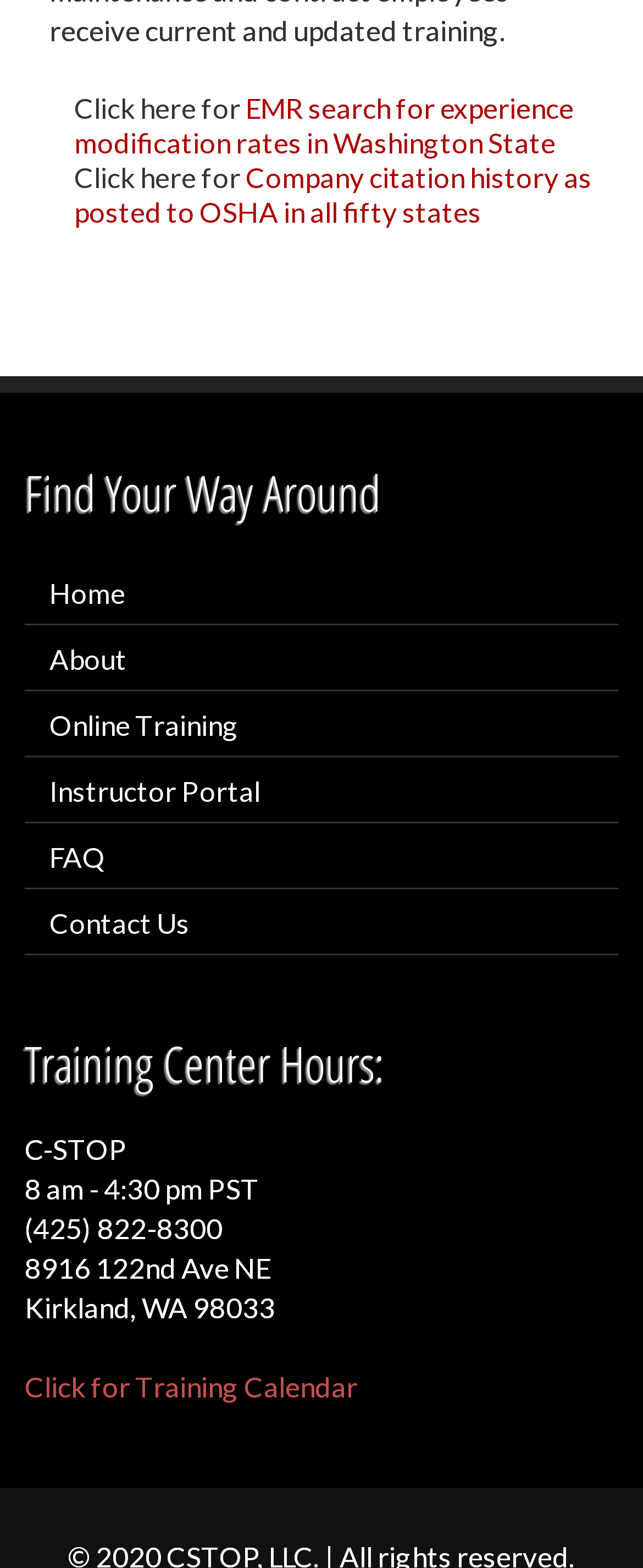What is the company's phone number? Based on the screenshot, please respond with a single word or phrase.

(425) 822-8300